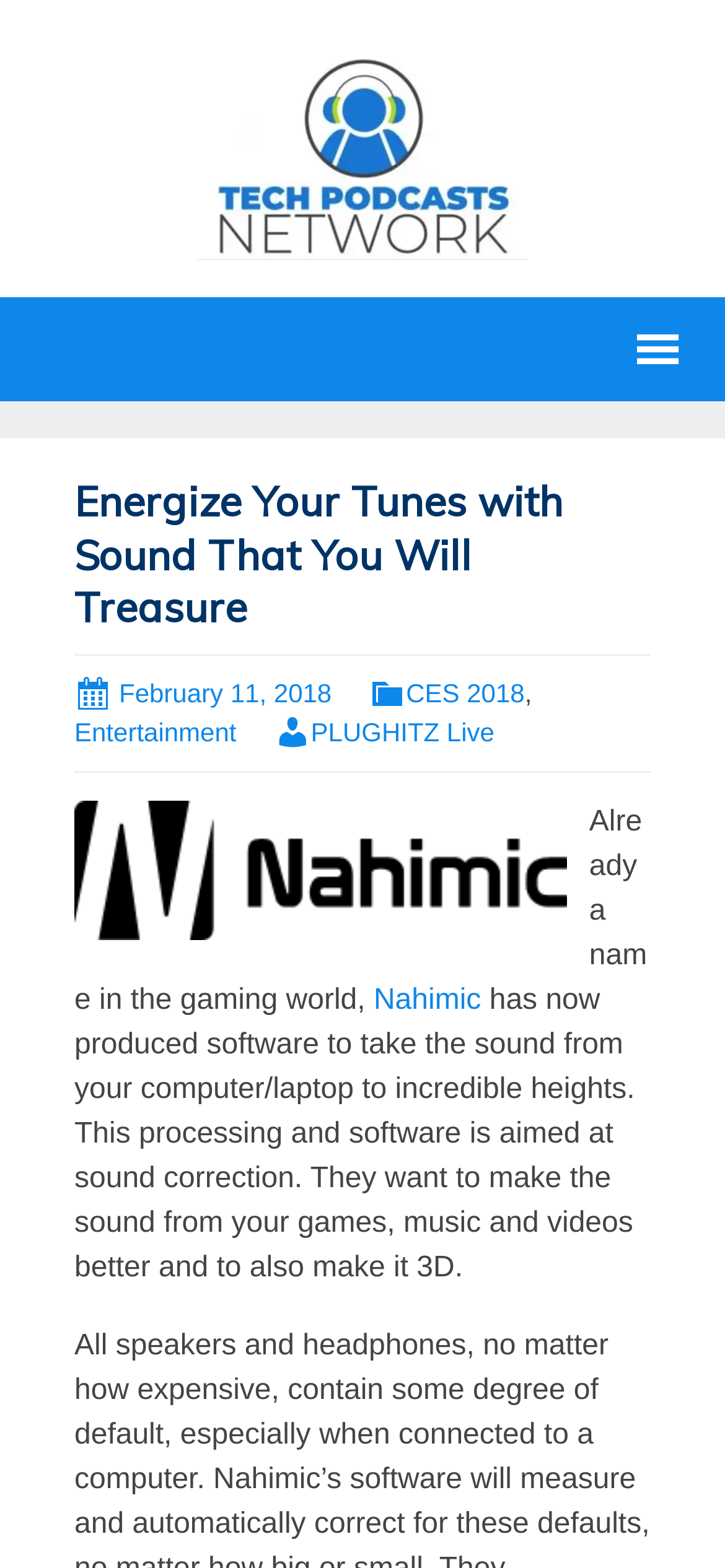Use a single word or phrase to respond to the question:
What is the date of the article?

February 11, 2018